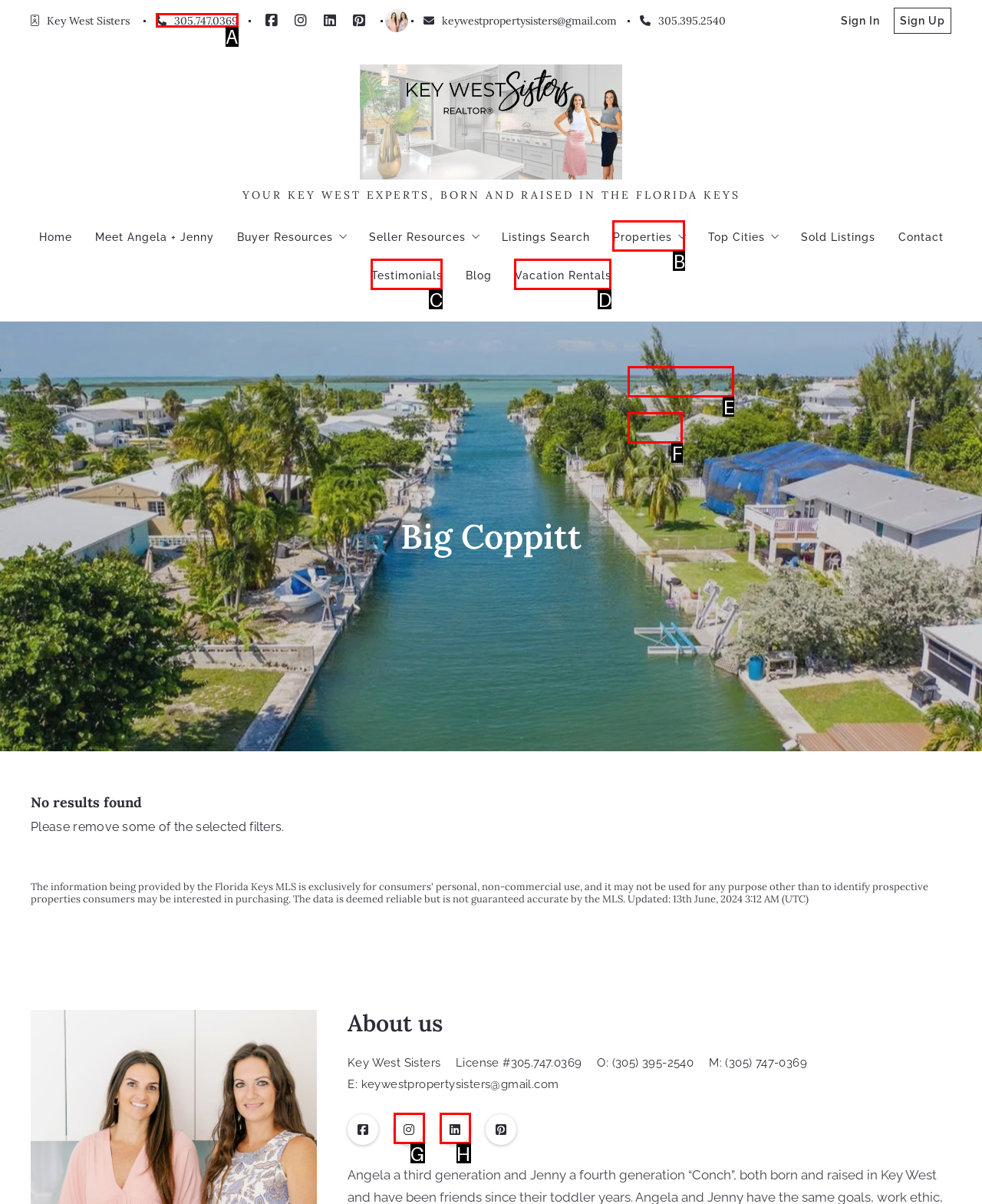Identify the UI element described as: Properties
Answer with the option's letter directly.

B